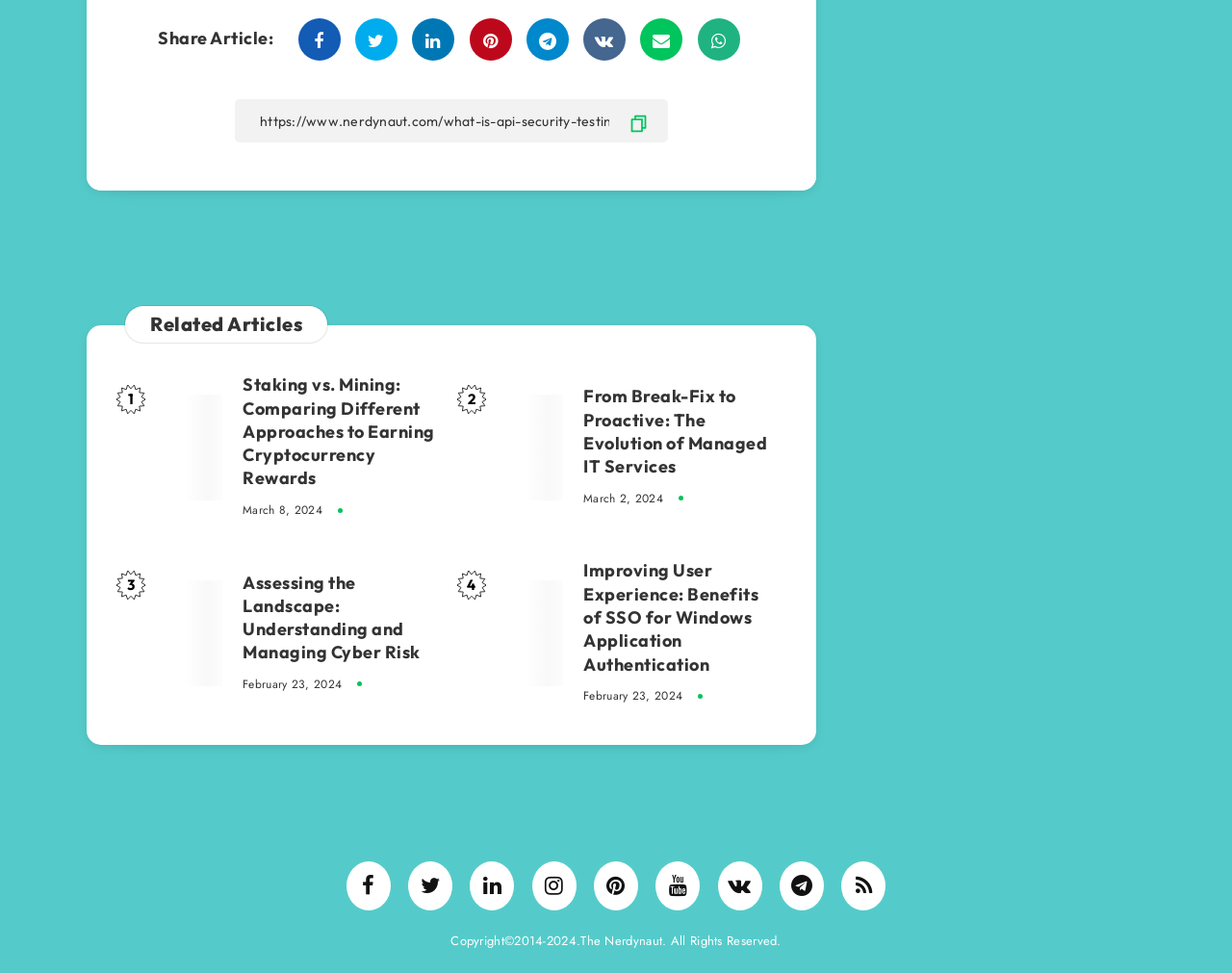Based on the element description parent_node: Share on Facebook, identify the bounding box coordinates for the UI element. The coordinates should be in the format (top-left x, top-left y, bottom-right x, bottom-right y) and within the 0 to 1 range.

[0.381, 0.019, 0.415, 0.063]